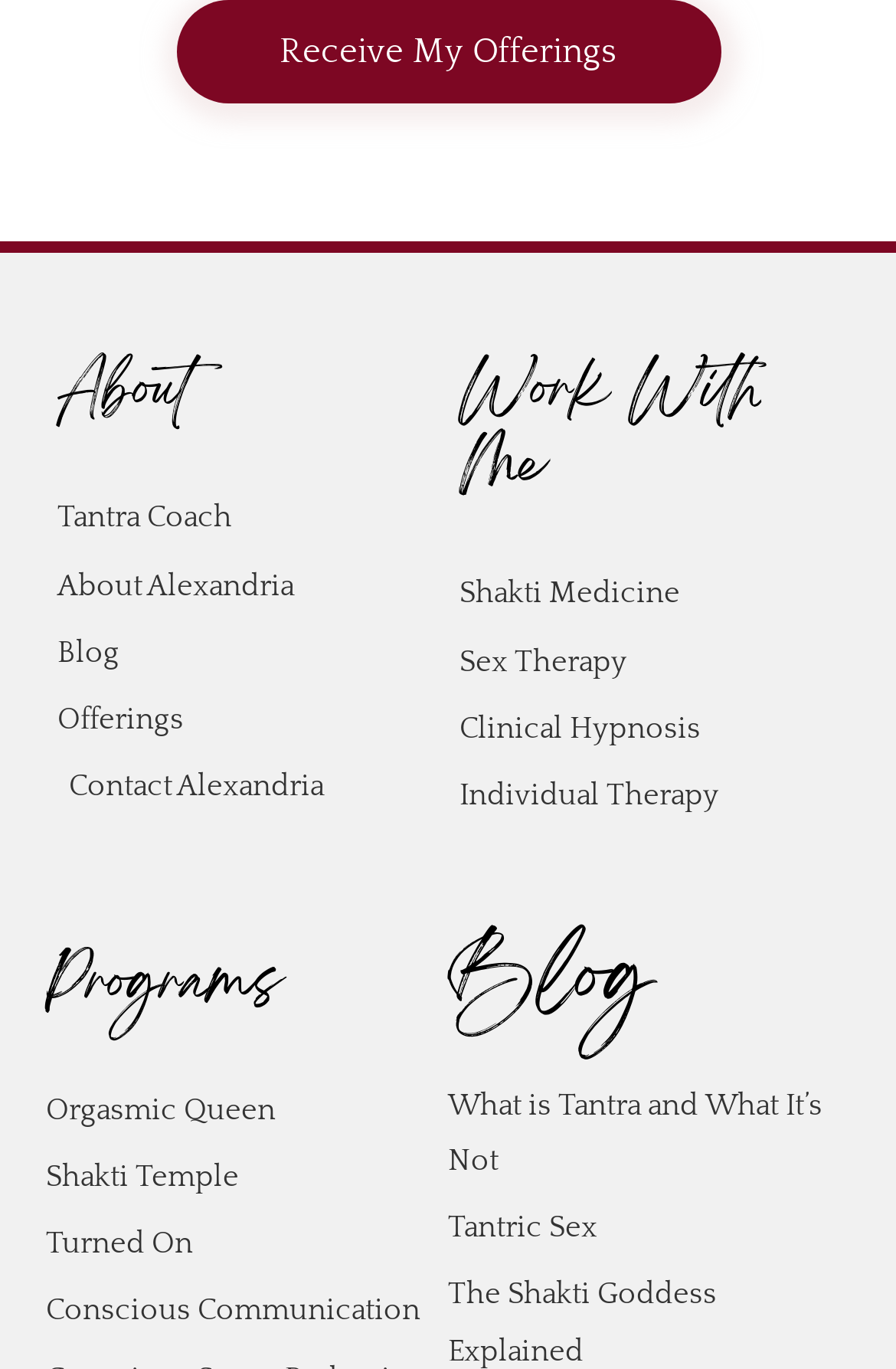Find and specify the bounding box coordinates that correspond to the clickable region for the instruction: "Click the 'Receive My Offerings' button".

[0.196, 0.001, 0.804, 0.076]